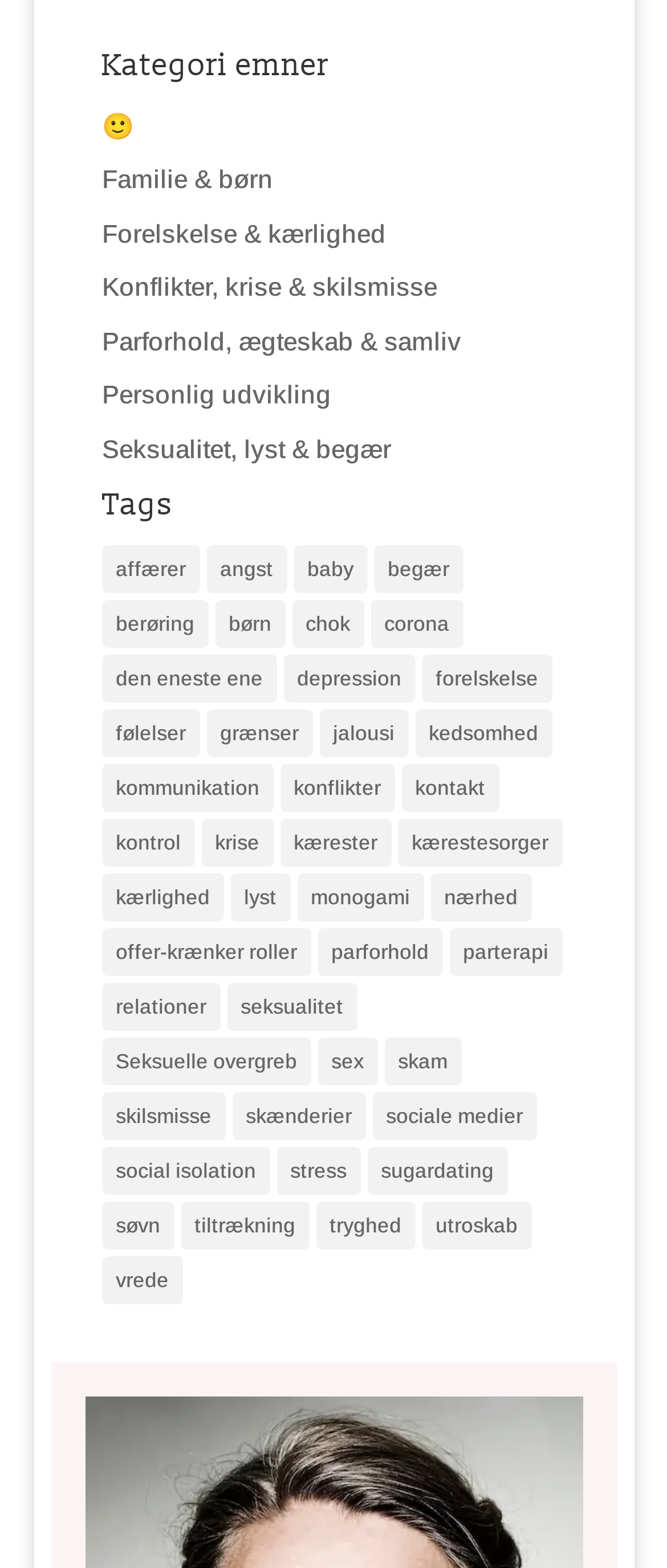Can you identify the bounding box coordinates of the clickable region needed to carry out this instruction: 'Click on 'skilsmisse''? The coordinates should be four float numbers within the range of 0 to 1, stated as [left, top, right, bottom].

[0.153, 0.697, 0.337, 0.727]